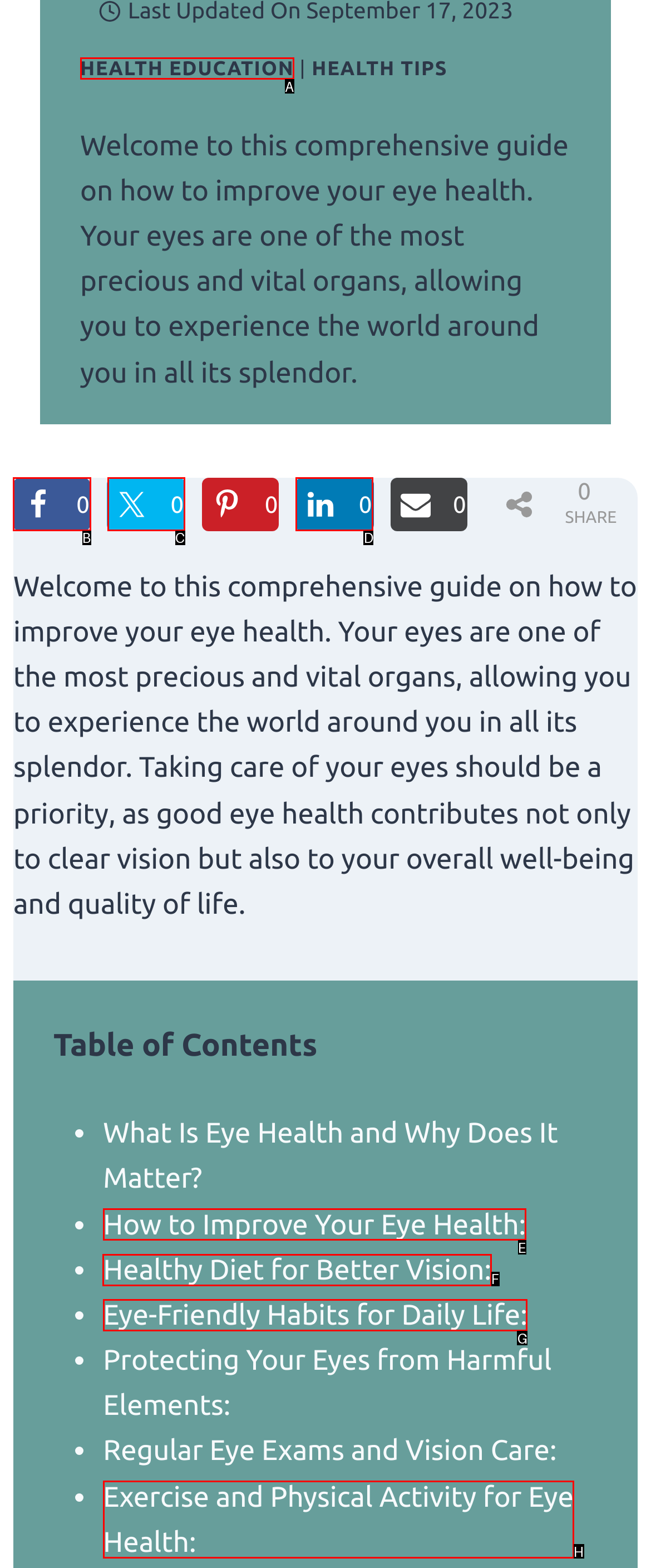Decide which HTML element to click to complete the task: Learn about Healthy Diet for Better Vision Provide the letter of the appropriate option.

F